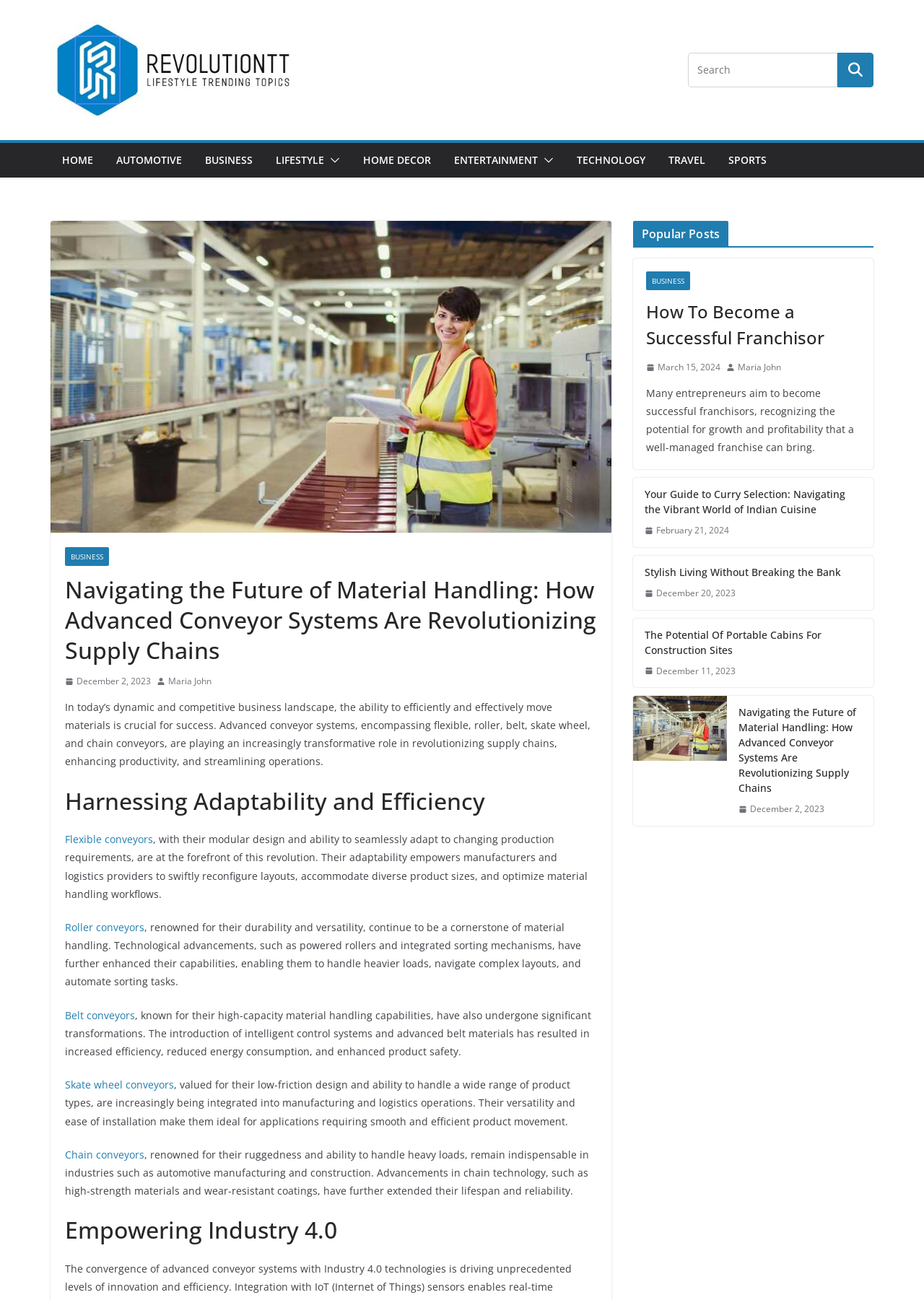What is the date of the article 'Navigating the Future of Material Handling'?
Examine the webpage screenshot and provide an in-depth answer to the question.

By looking at the webpage content, I found the date of the article 'Navigating the Future of Material Handling: How Advanced Conveyor Systems Are Revolutionizing Supply Chains' to be December 2, 2023.